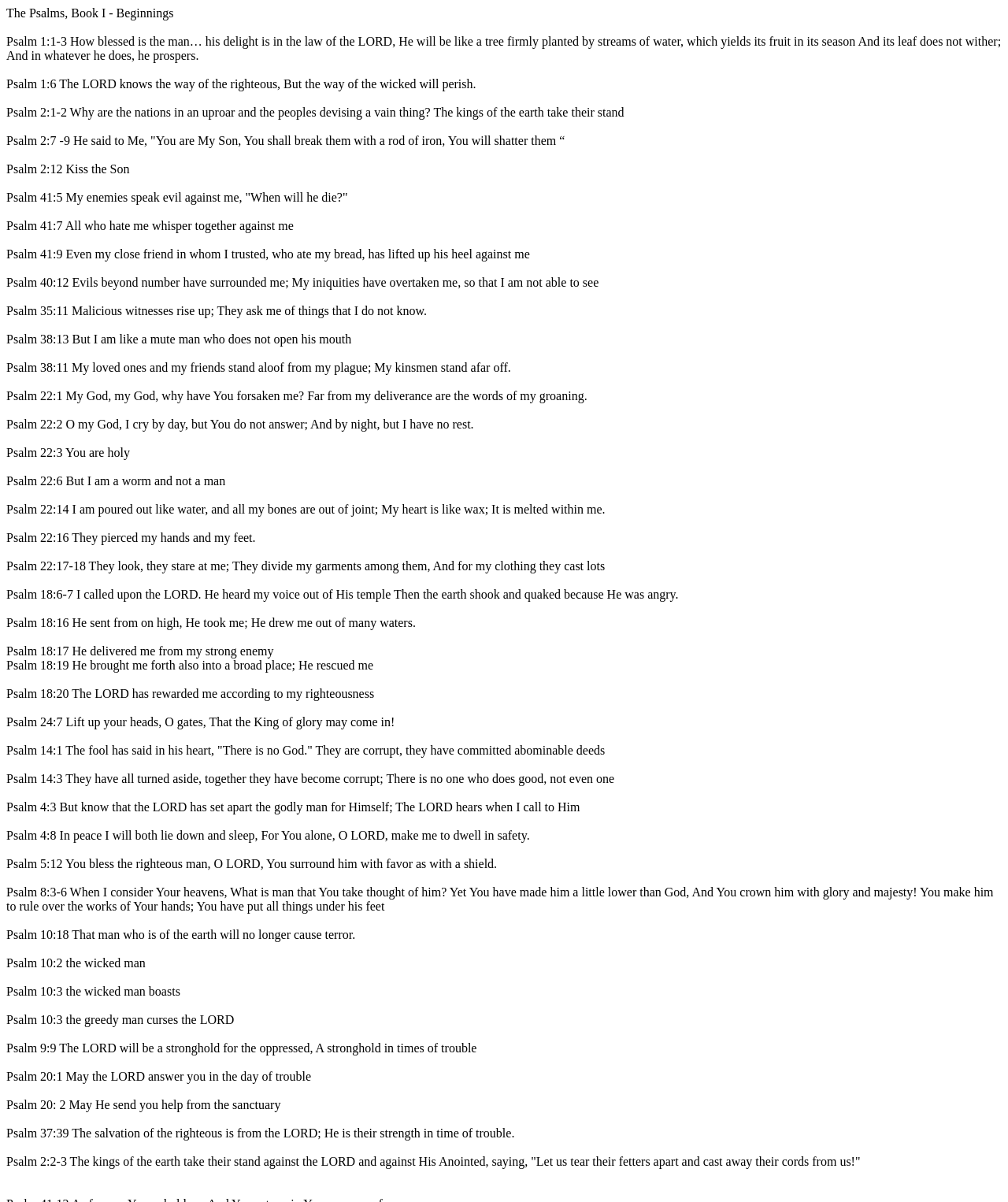What is the theme of Psalm 22?
Provide a concise answer using a single word or phrase based on the image.

Suffering and redemption